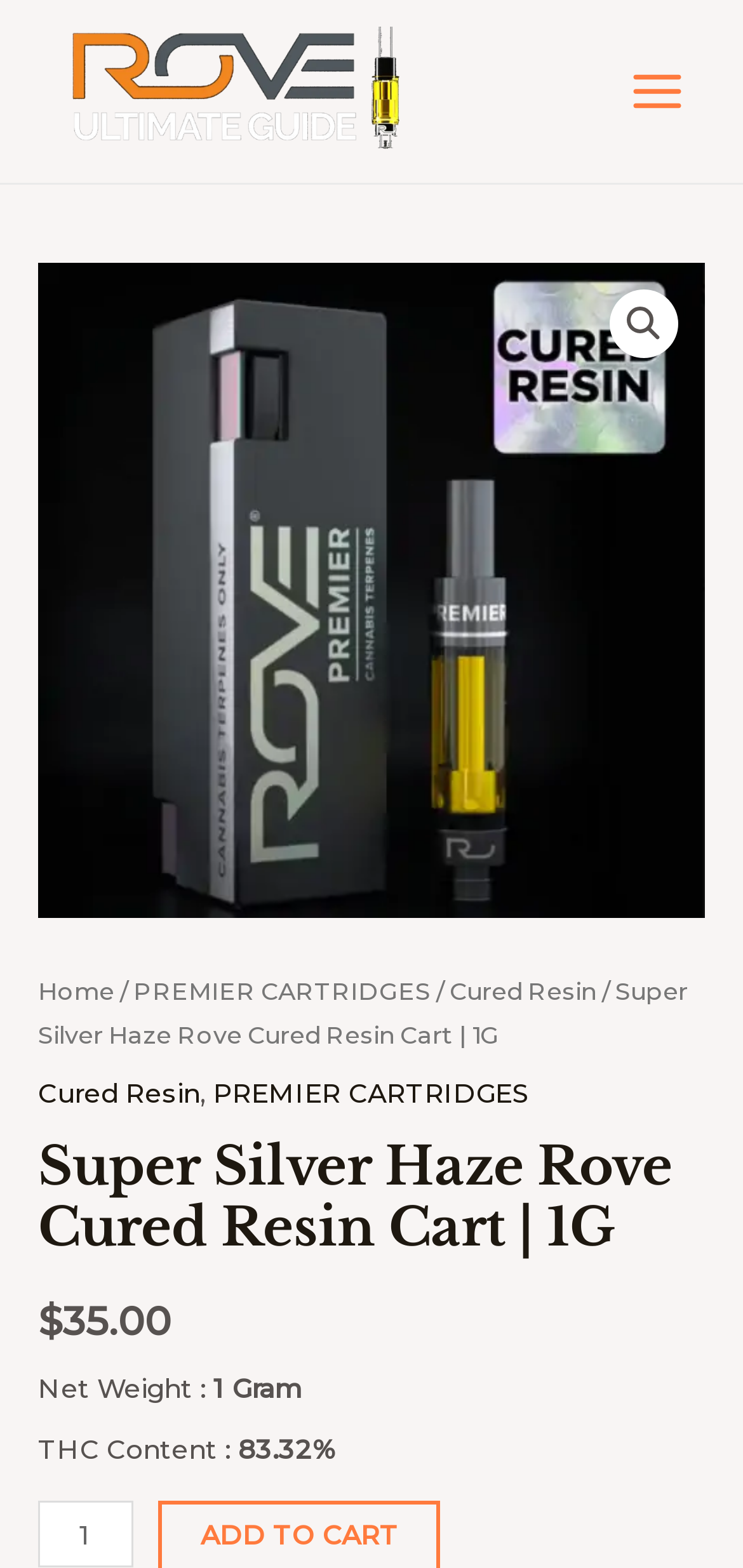Refer to the image and offer a detailed explanation in response to the question: What is the price of the product?

I found the price by looking at the text '$35.00' which is located below the product name and description. This text is likely to be the price of the product.